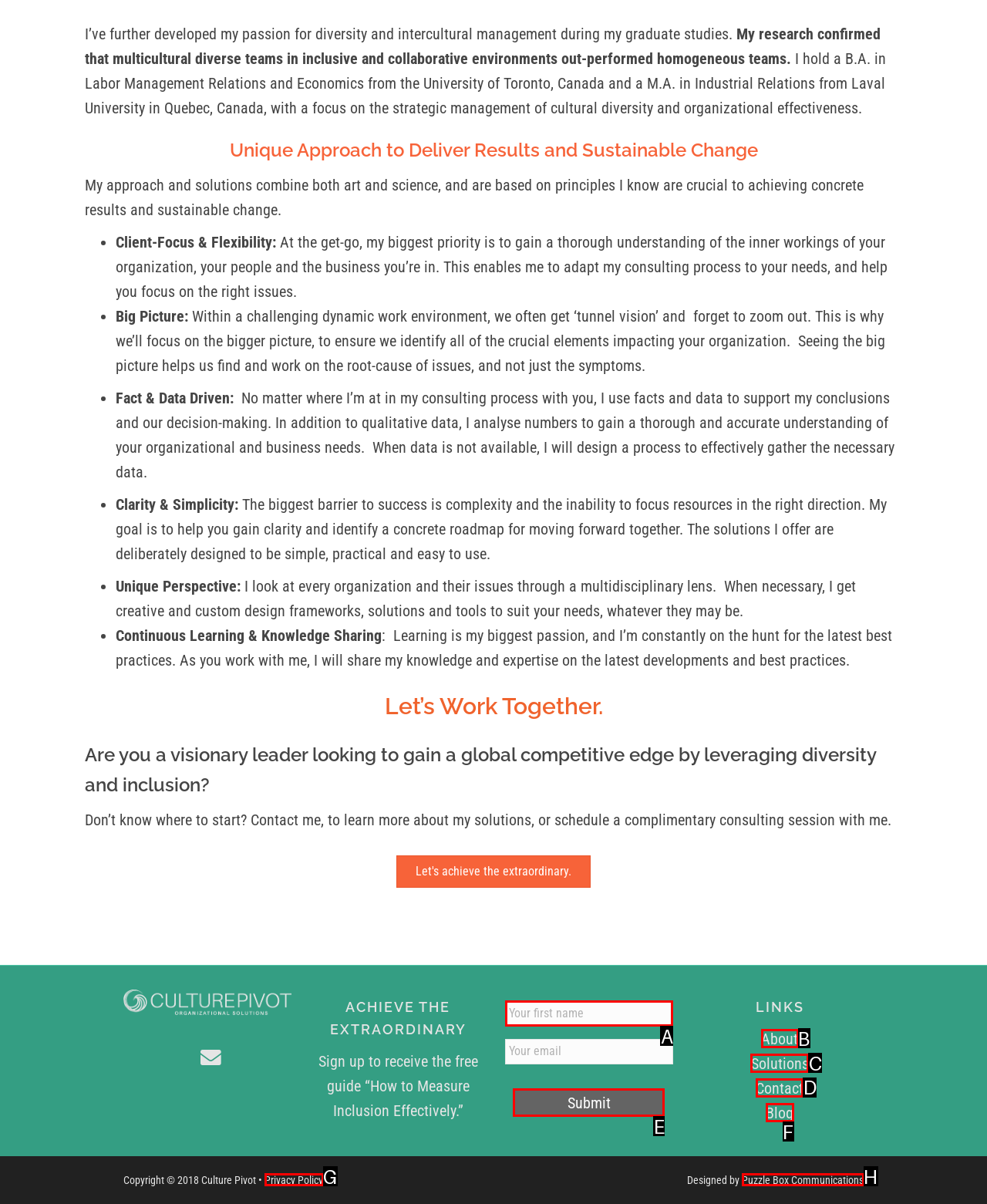Identify the correct lettered option to click in order to perform this task: Click the 'Contact' link. Respond with the letter.

D